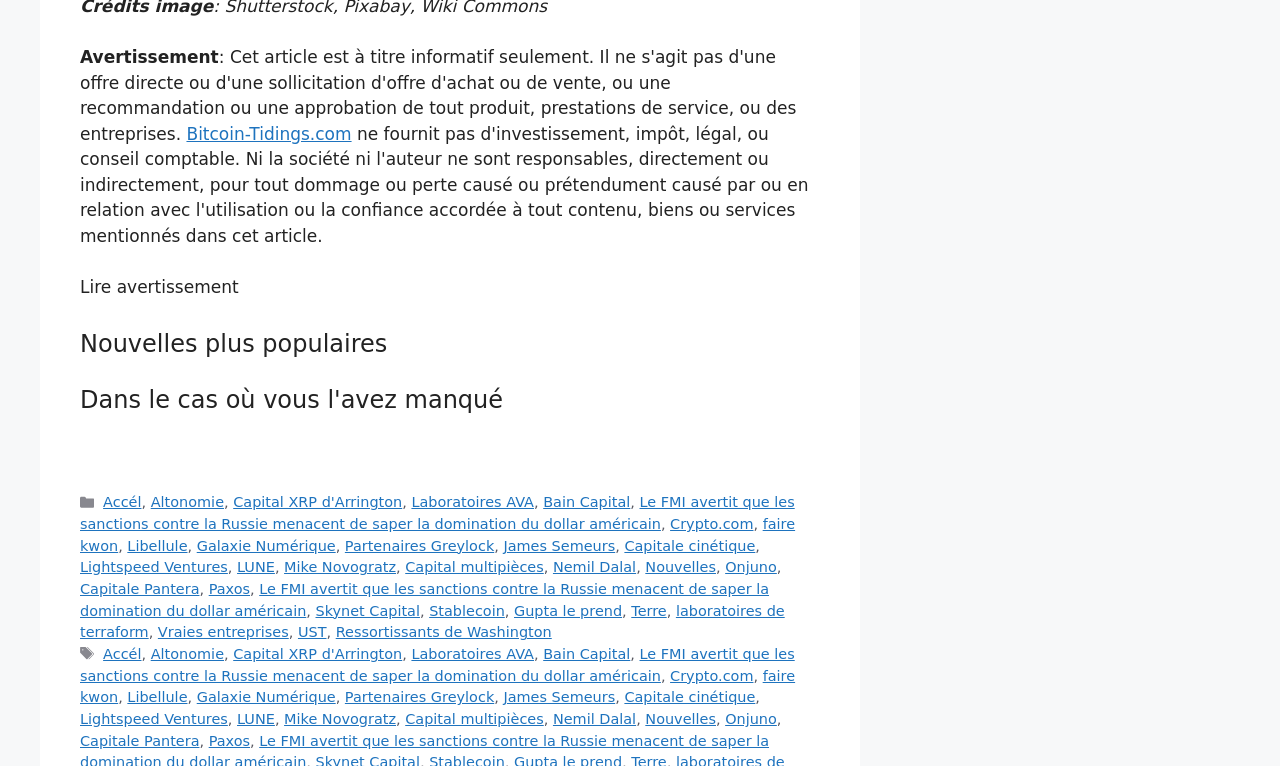Find the bounding box coordinates of the element I should click to carry out the following instruction: "Click on 'Lightspeed Ventures'".

[0.062, 0.73, 0.178, 0.751]